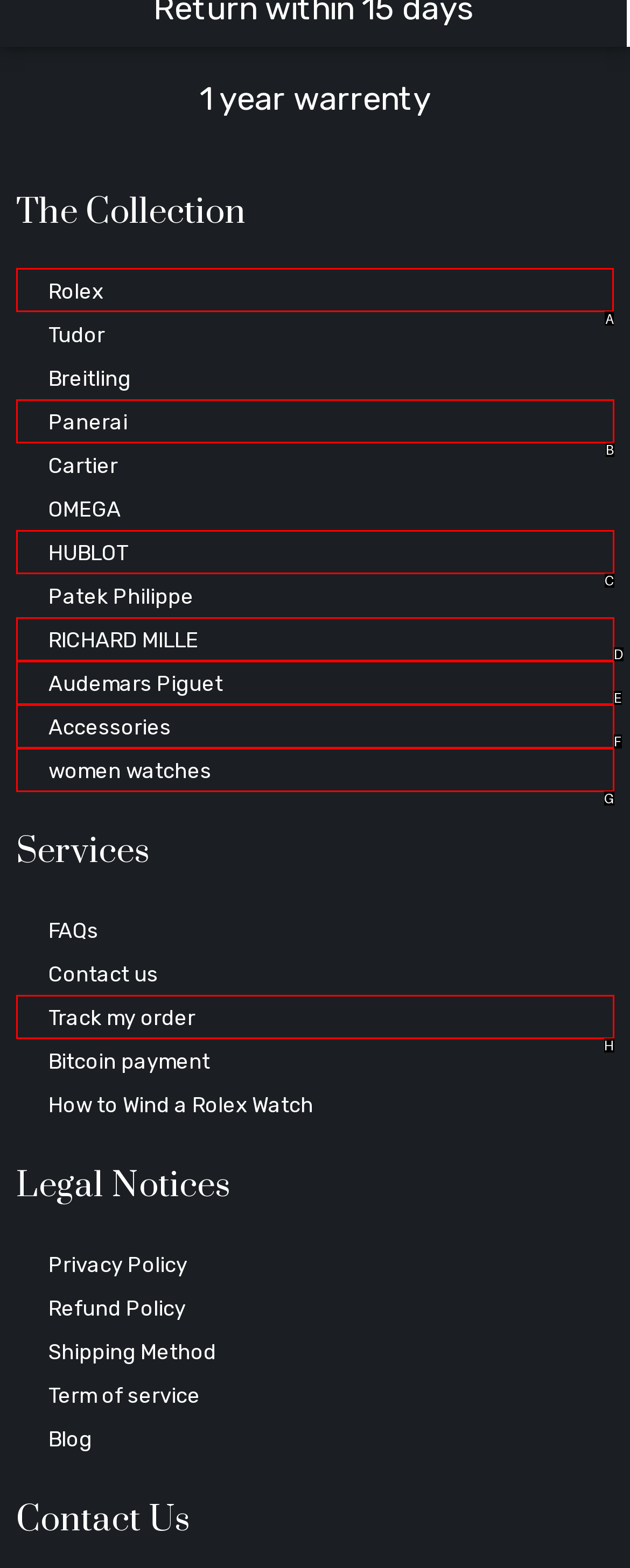Select the appropriate HTML element that needs to be clicked to finish the task: Click on Rolex
Reply with the letter of the chosen option.

A